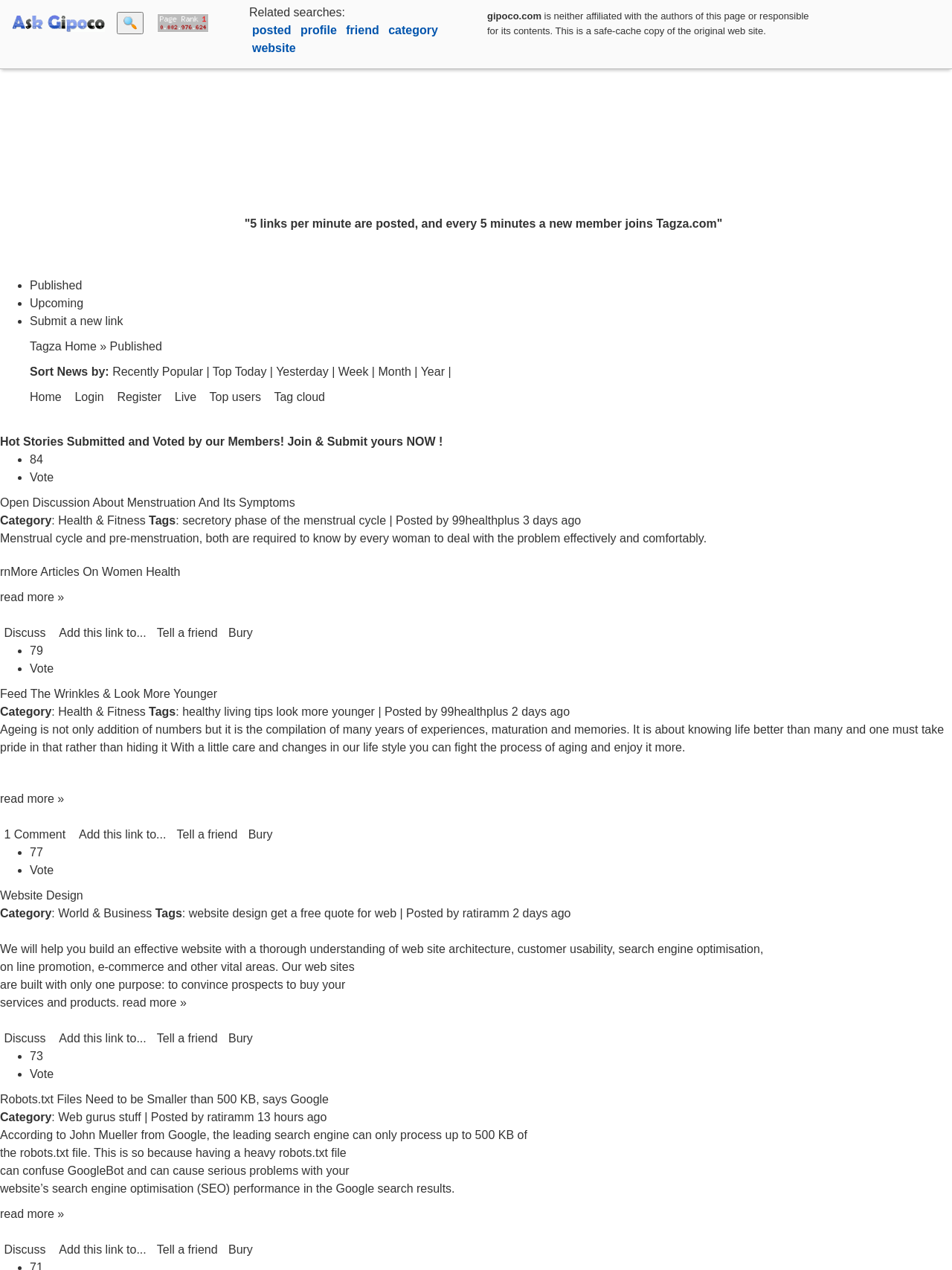Please examine the image and answer the question with a detailed explanation:
What is the category of the article 'Open Discussion About Menstruation And Its Symptoms'?

The category of the article 'Open Discussion About Menstruation And Its Symptoms' is 'Health & Fitness', which is indicated by the text 'Category: Health & Fitness' below the article title.